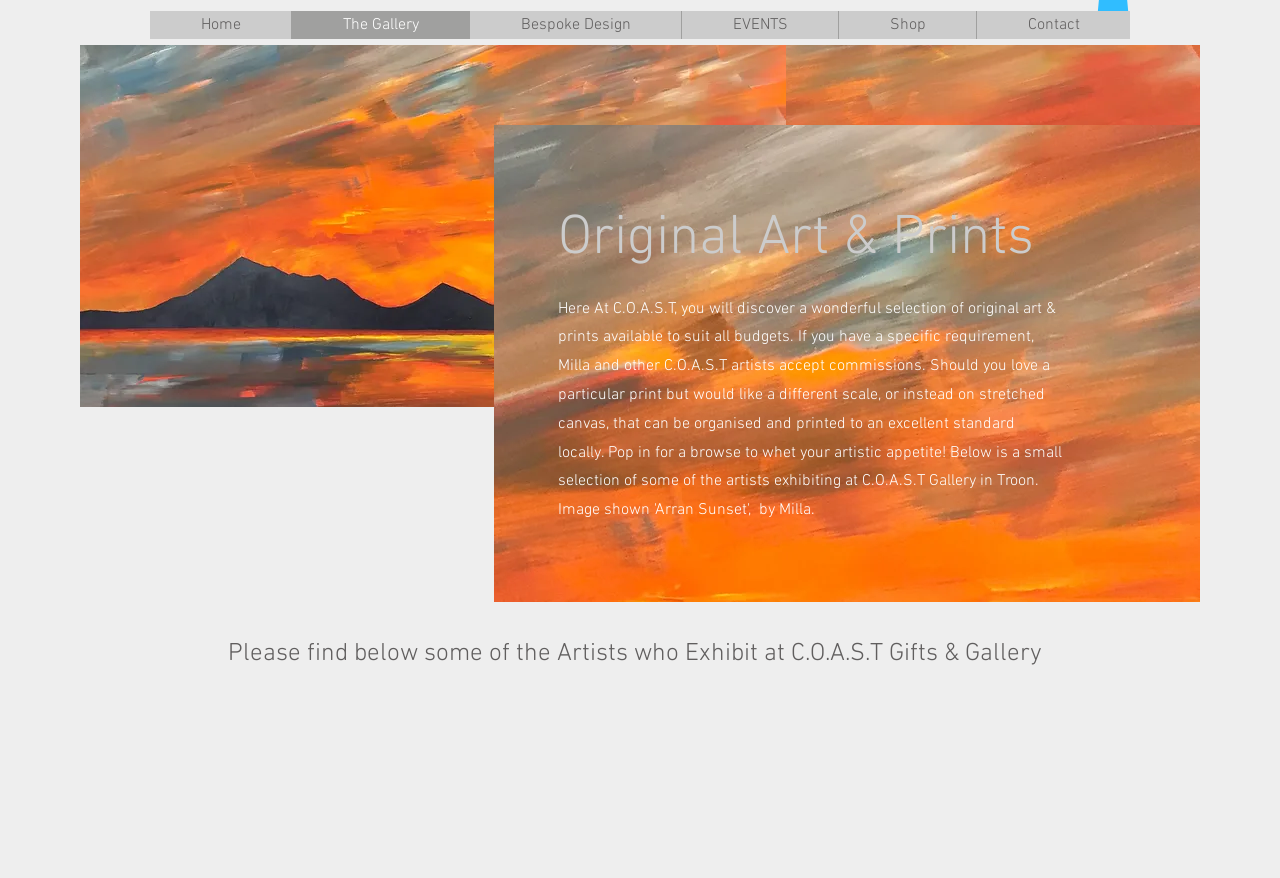Please give a succinct answer to the question in one word or phrase:
What is the location of C.O.A.S.T Gallery?

Troon